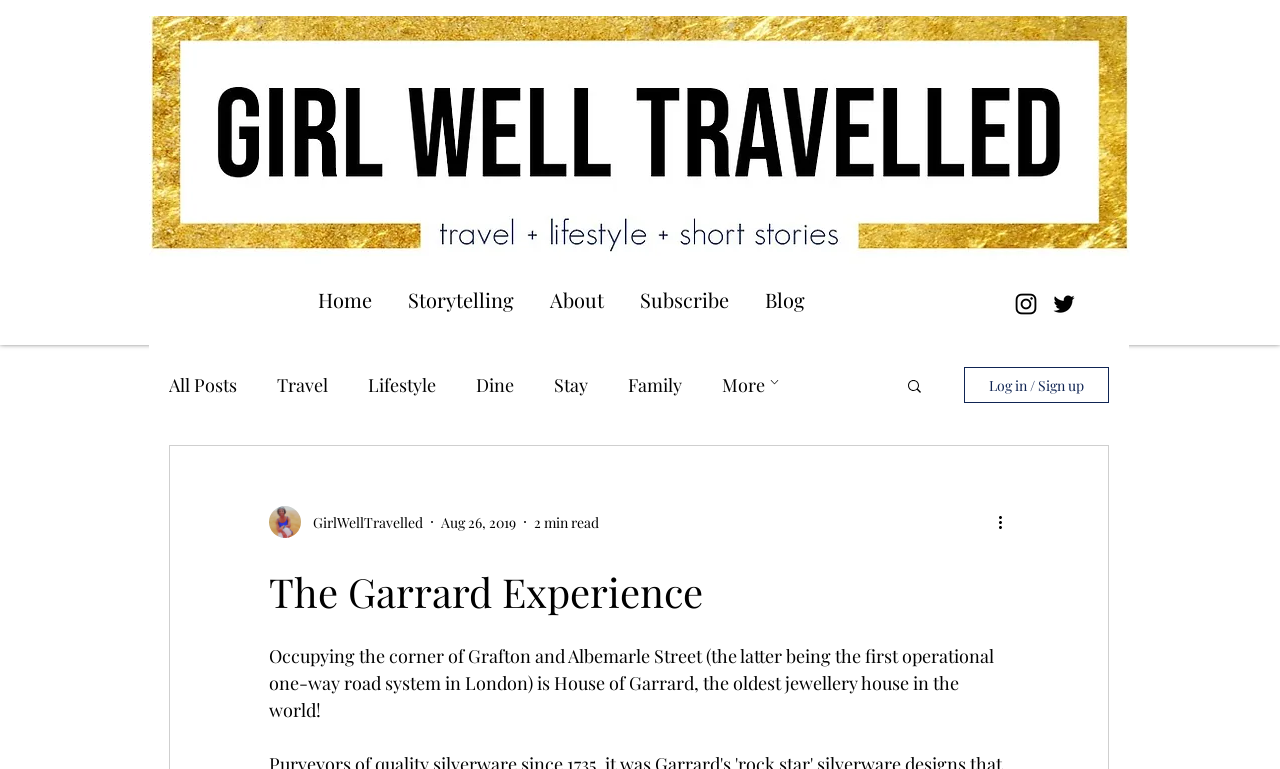Locate the bounding box coordinates of the area that needs to be clicked to fulfill the following instruction: "Click on About Hipkart.com". The coordinates should be in the format of four float numbers between 0 and 1, namely [left, top, right, bottom].

None